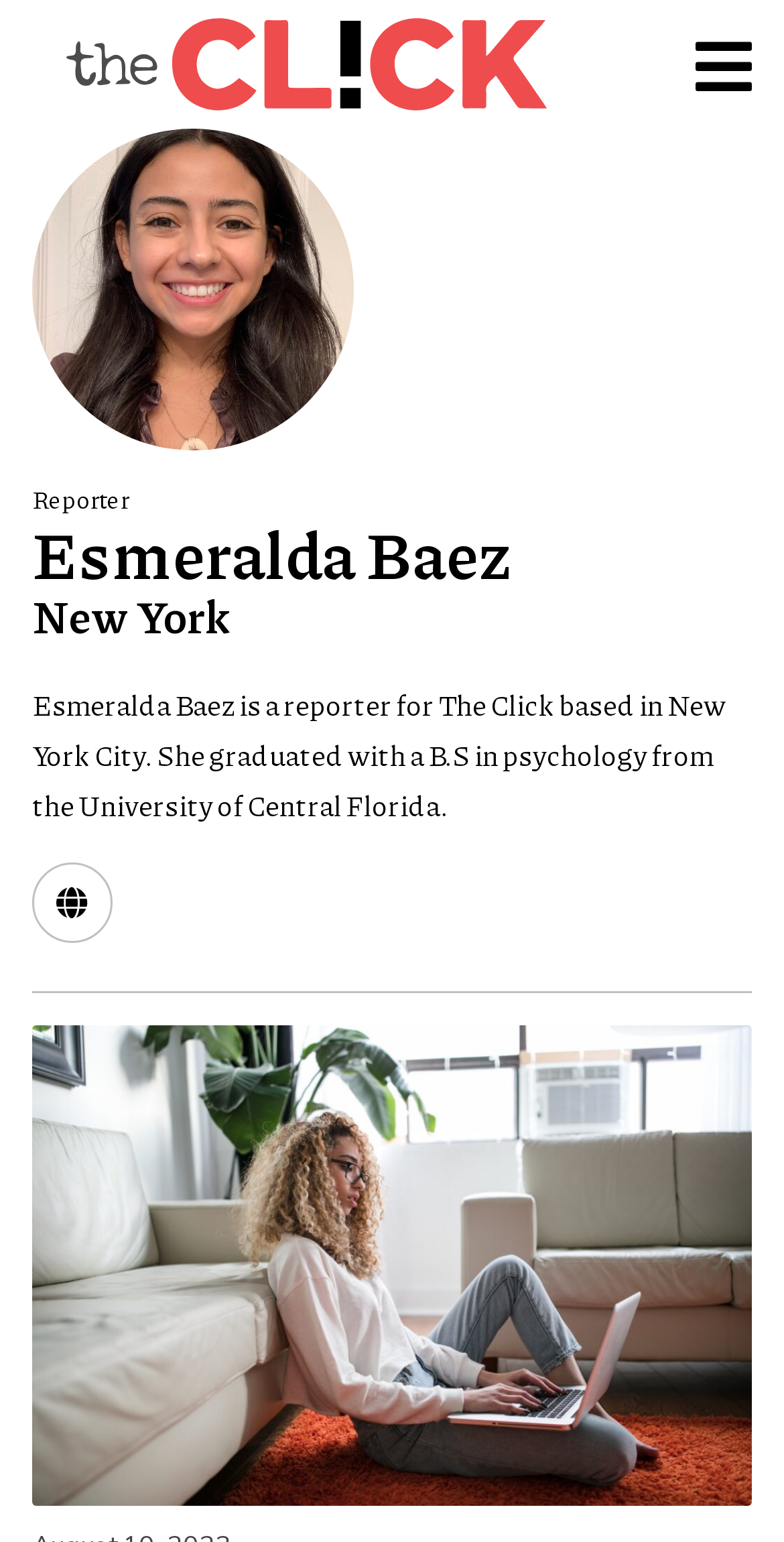What degree does Esmeralda Baez hold?
Please analyze the image and answer the question with as much detail as possible.

According to the webpage, Esmeralda Baez holds a degree of B.S in psychology, which is mentioned in the static text 'She graduated with a B.S in psychology from the University of Central Florida.'.